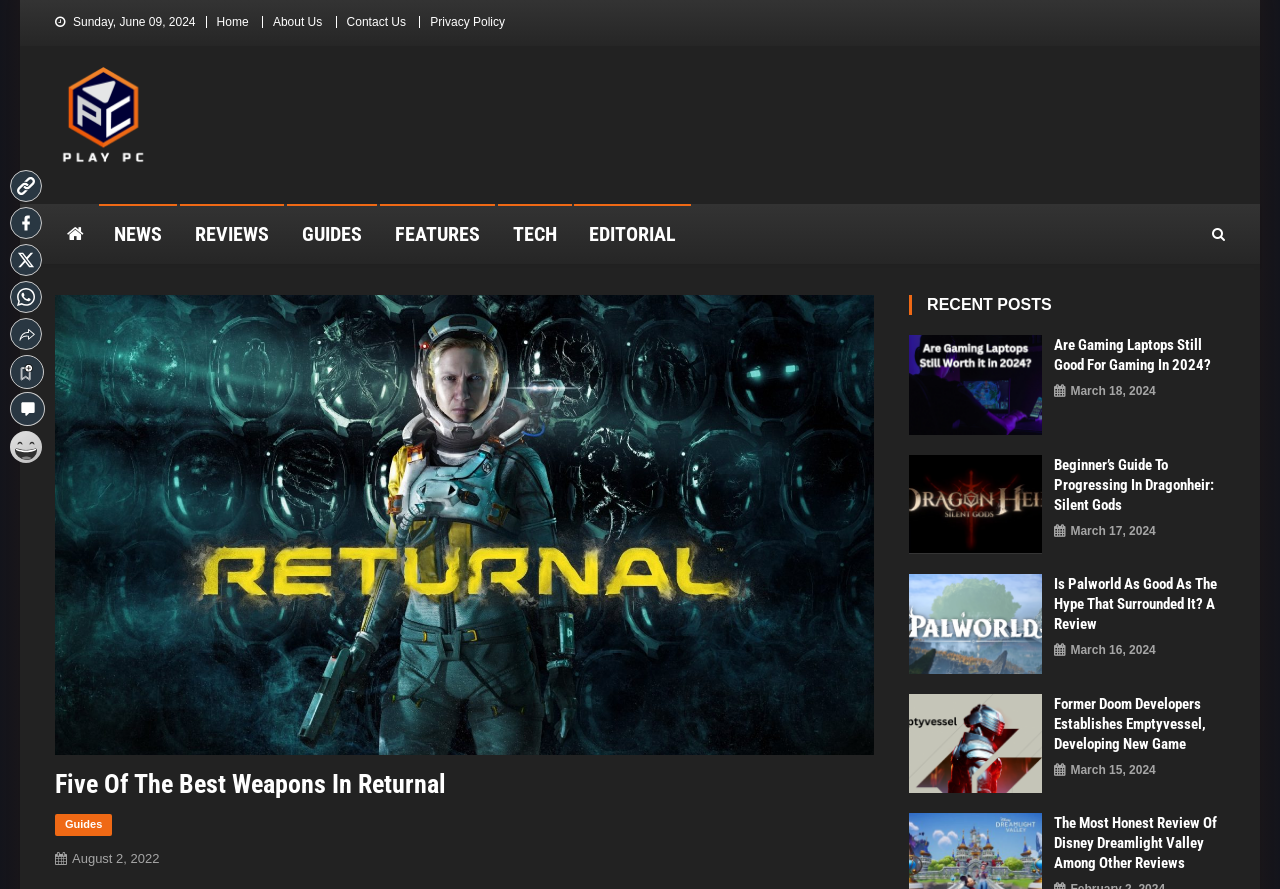Determine the bounding box coordinates for the element that should be clicked to follow this instruction: "Read the article 'Five Of The Best Weapons In Returnal'". The coordinates should be given as four float numbers between 0 and 1, in the format [left, top, right, bottom].

[0.043, 0.861, 0.683, 0.905]